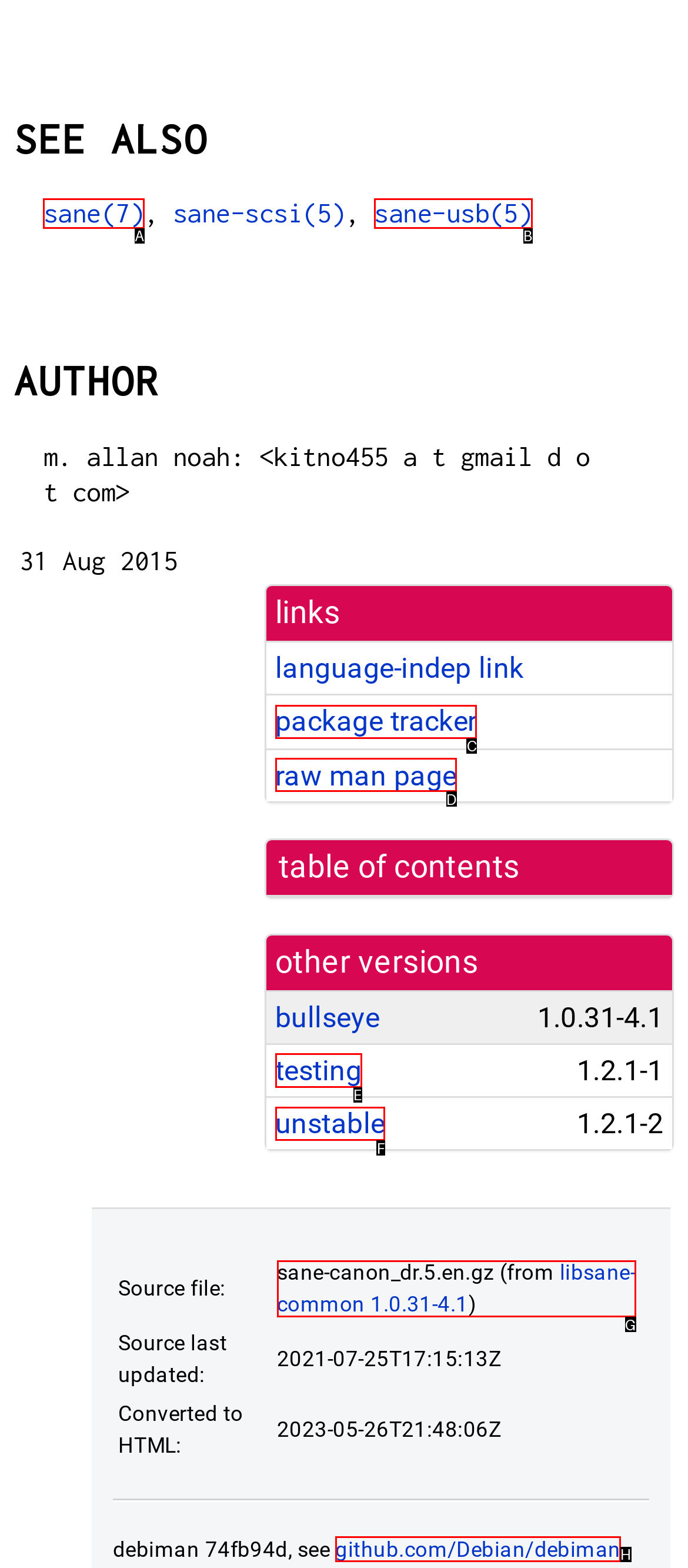For the task "go to the 'github.com/Debian/debiman' page", which option's letter should you click? Answer with the letter only.

H